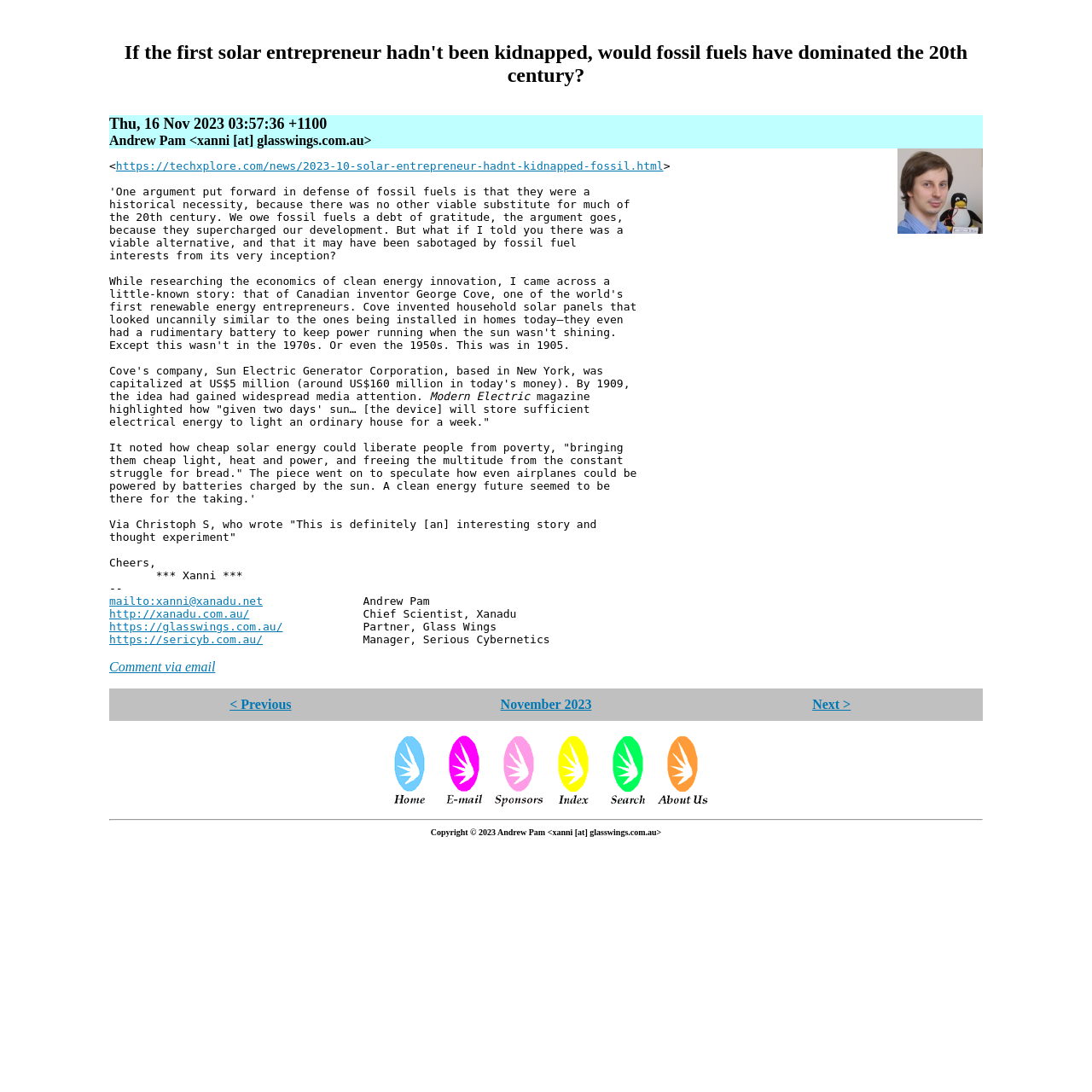What is the name of the magazine mentioned in the article?
Answer with a single word or short phrase according to what you see in the image.

Modern Electric